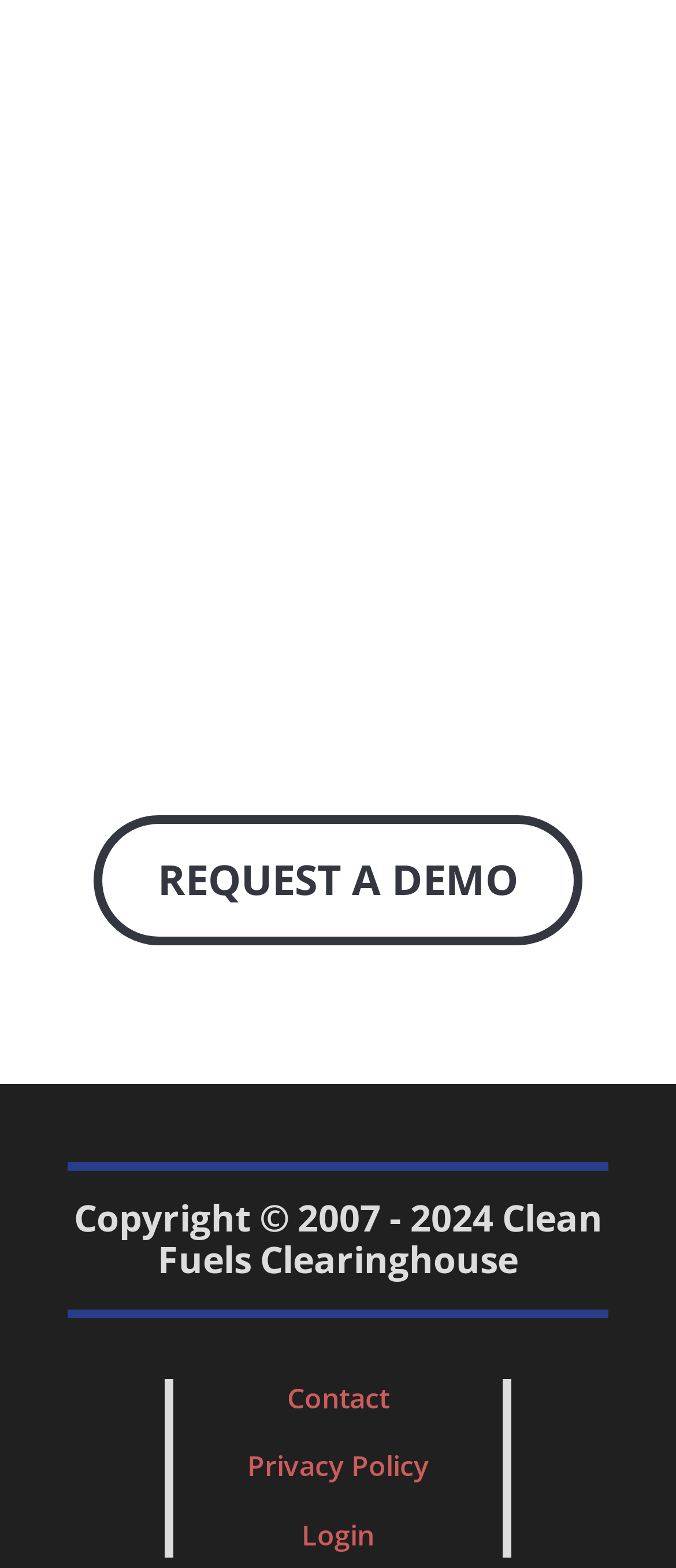What is the name of the standard mentioned on the page?
Based on the visual details in the image, please answer the question thoroughly.

The text on the webpage mentions 'Renewable Fuel Standard' as a link, which suggests that it is a standard related to the content of the webpage.